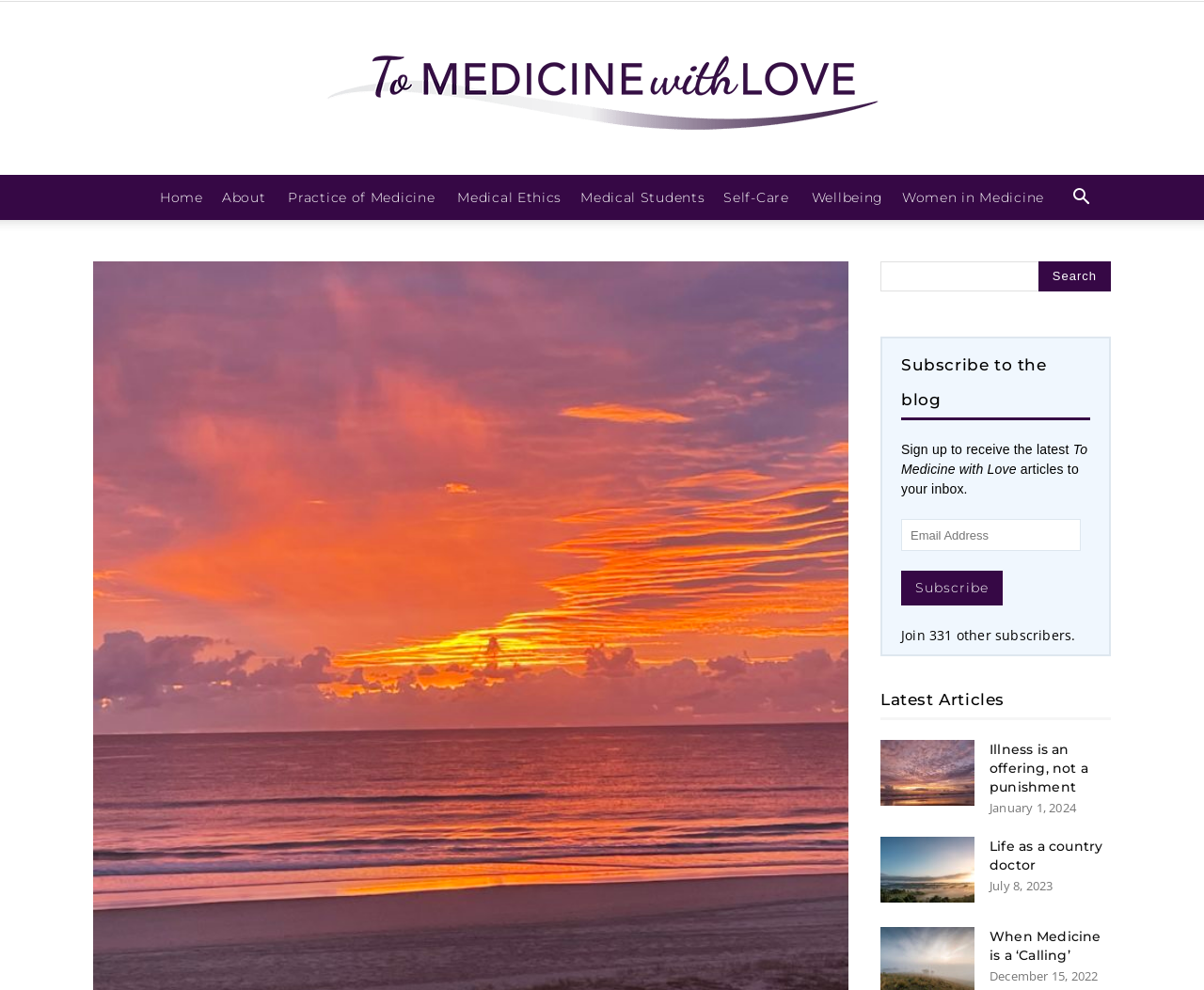Identify the bounding box coordinates for the region to click in order to carry out this instruction: "Read the article 'Illness is an offering, not a punishment'". Provide the coordinates using four float numbers between 0 and 1, formatted as [left, top, right, bottom].

[0.822, 0.748, 0.904, 0.803]